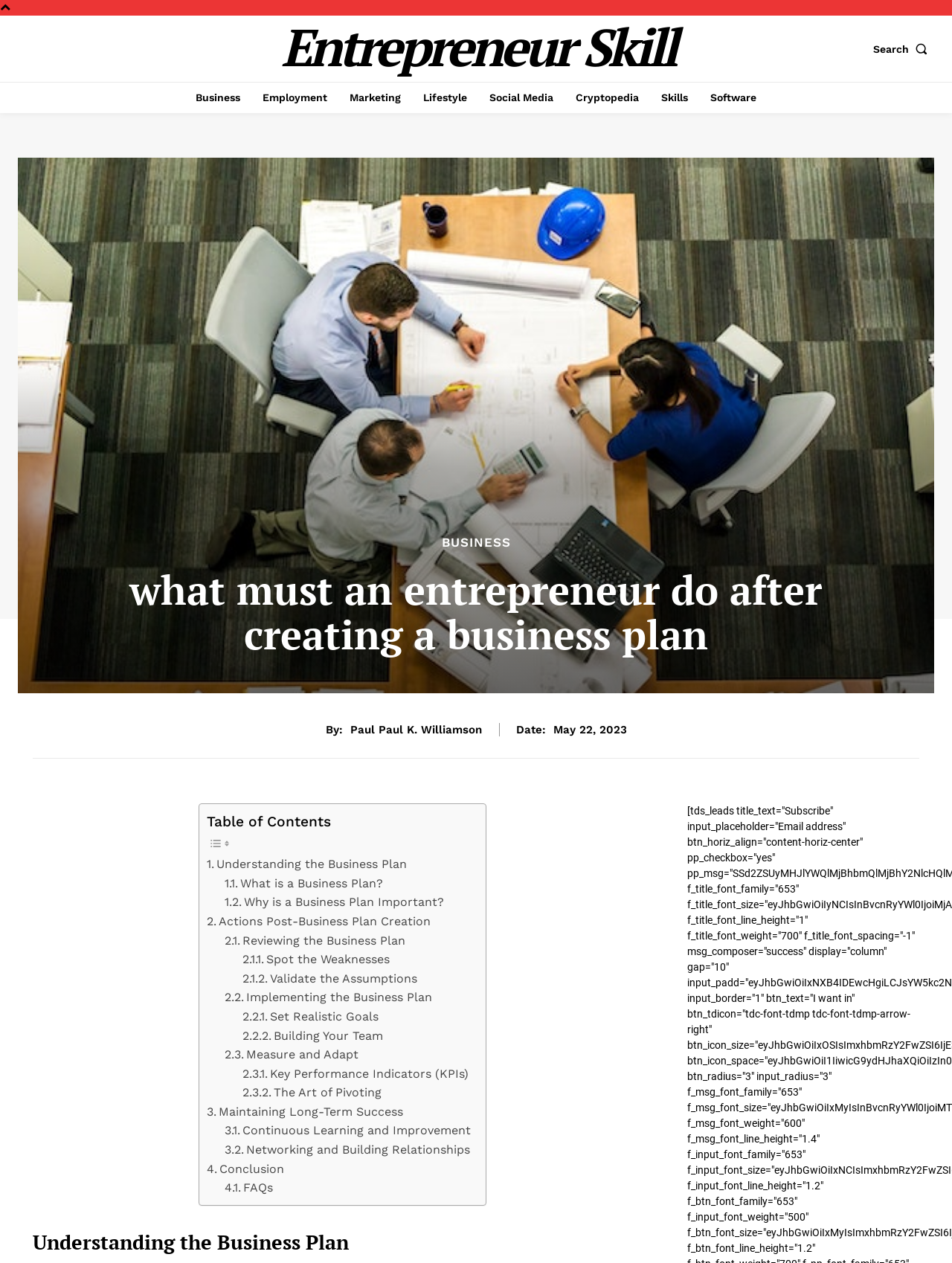Identify the bounding box coordinates for the element you need to click to achieve the following task: "Search for something". Provide the bounding box coordinates as four float numbers between 0 and 1, in the form [left, top, right, bottom].

[0.917, 0.026, 0.981, 0.051]